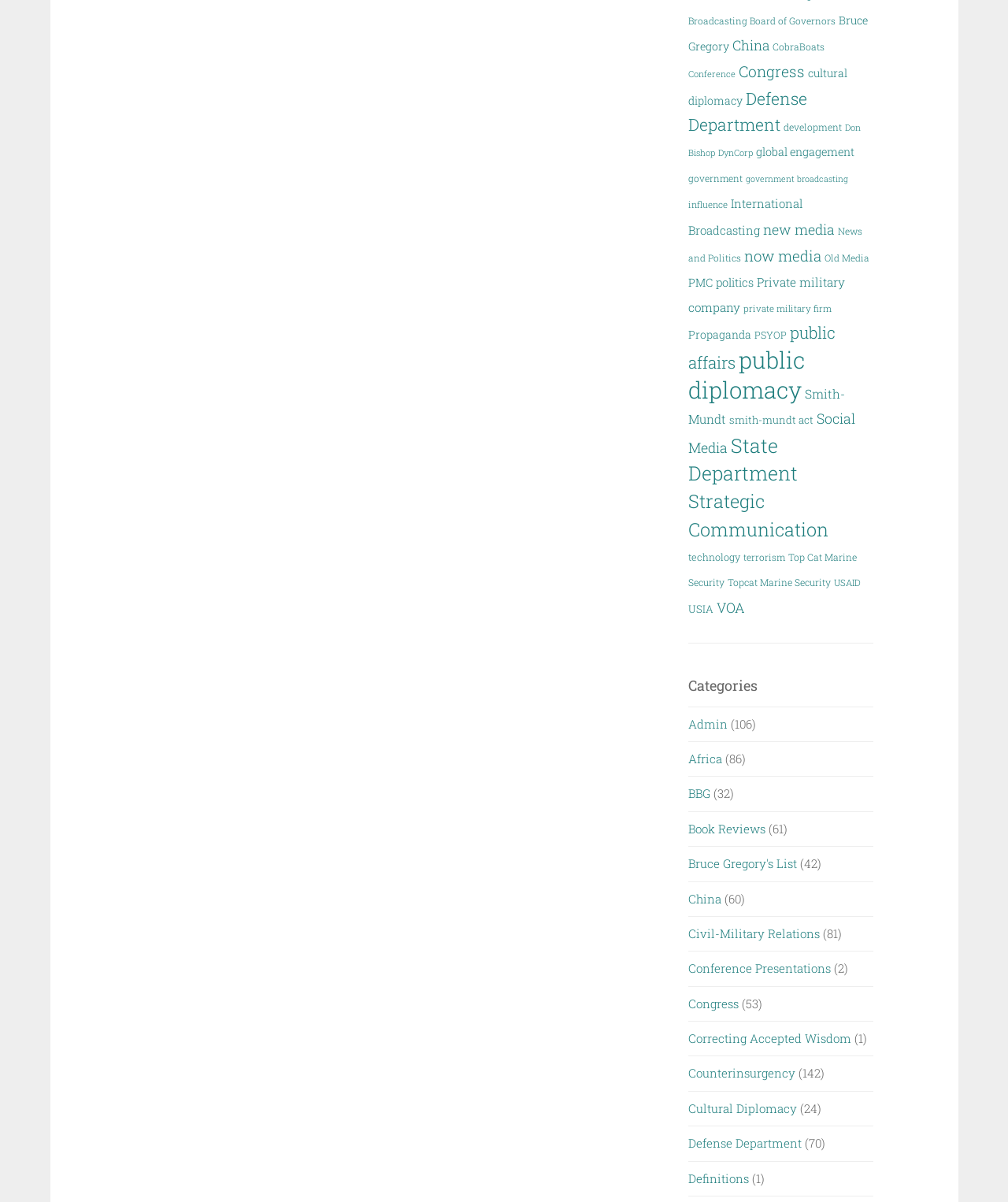Pinpoint the bounding box coordinates of the clickable area needed to execute the instruction: "Click on the 'Broadcasting Board of Governors' link". The coordinates should be specified as four float numbers between 0 and 1, i.e., [left, top, right, bottom].

[0.683, 0.012, 0.829, 0.022]